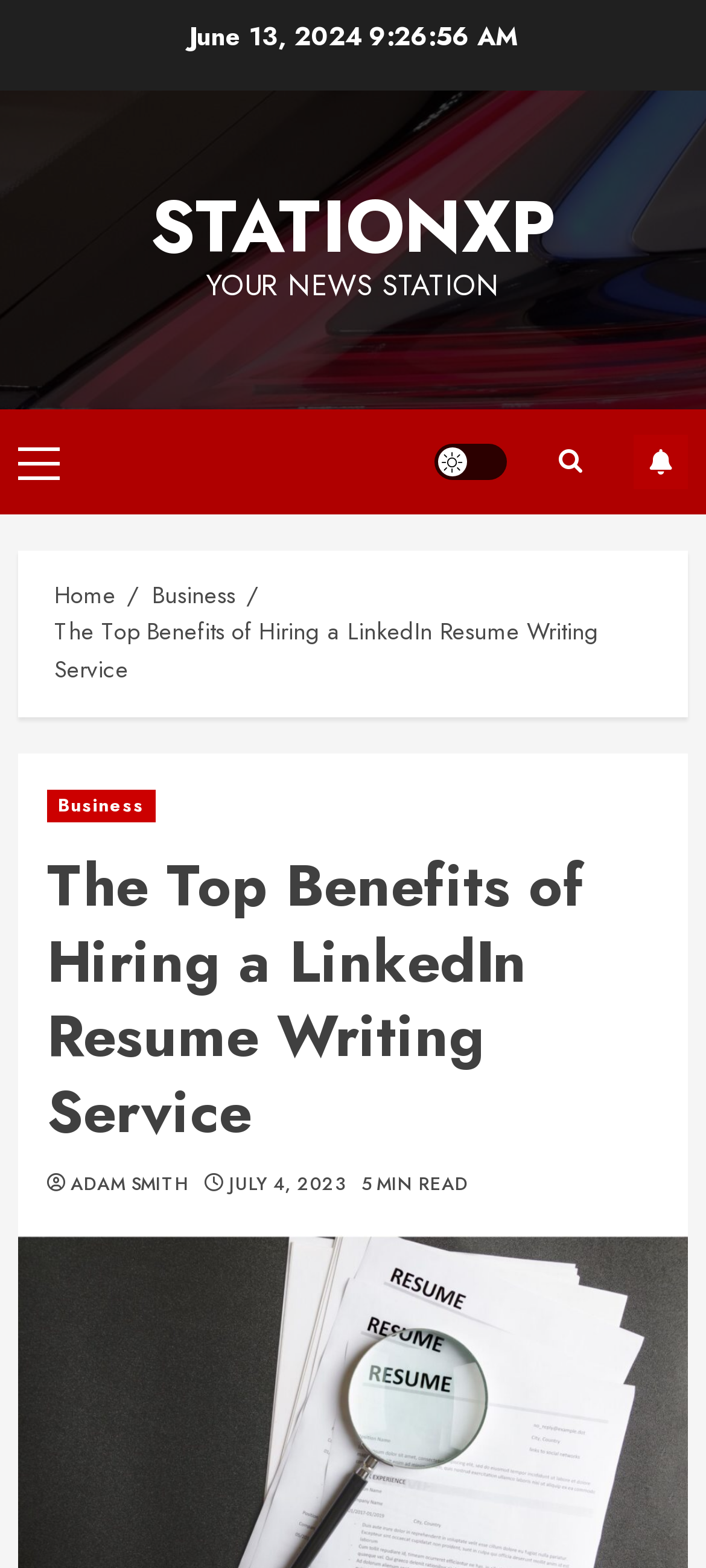Please respond to the question using a single word or phrase:
What is the category of the article?

Business